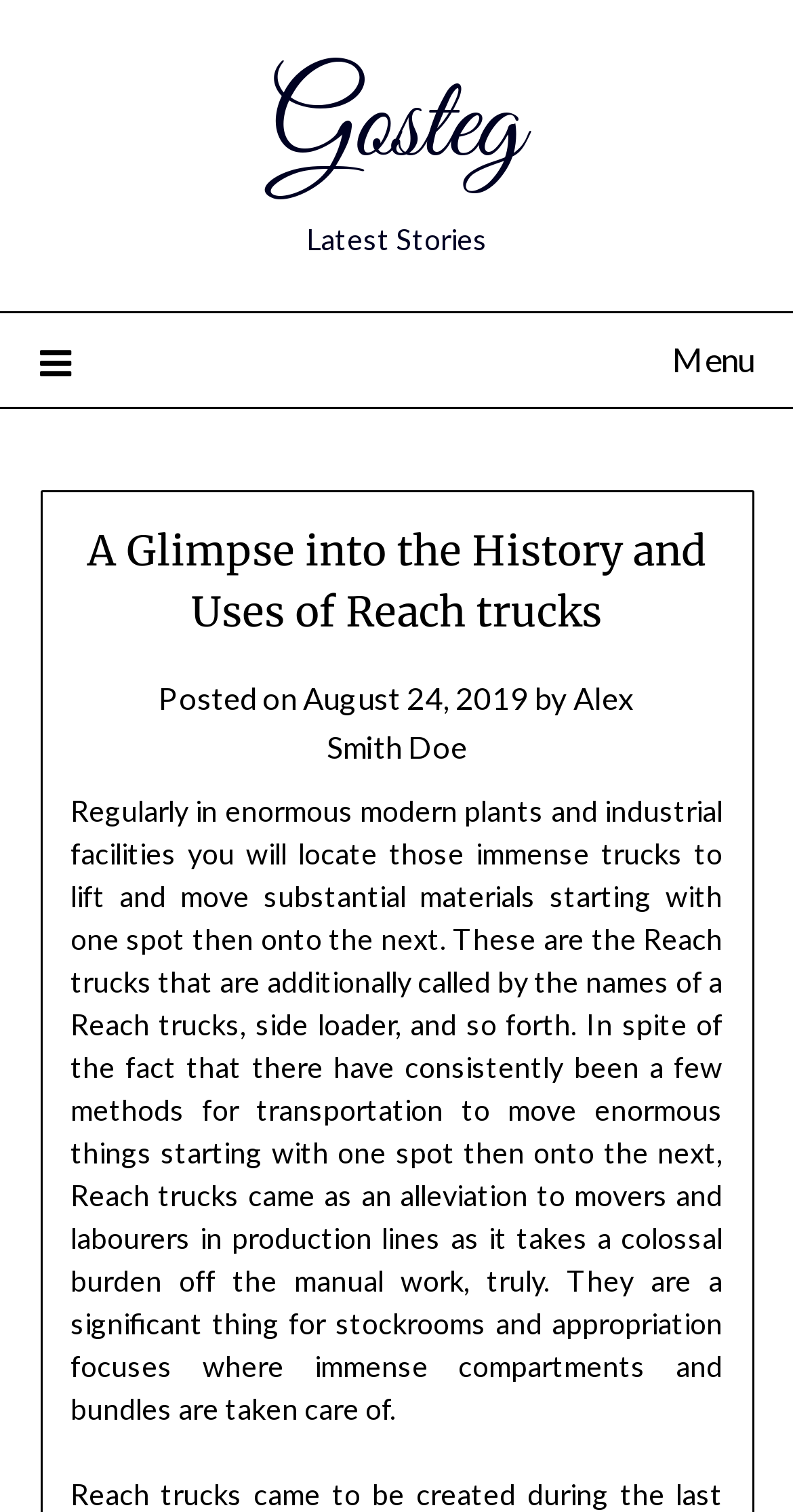Look at the image and answer the question in detail:
What is the date of the latest article?

I found the date of the latest article by looking at the text 'Posted on' followed by a link 'August 24, 2019' which indicates the date of the article.